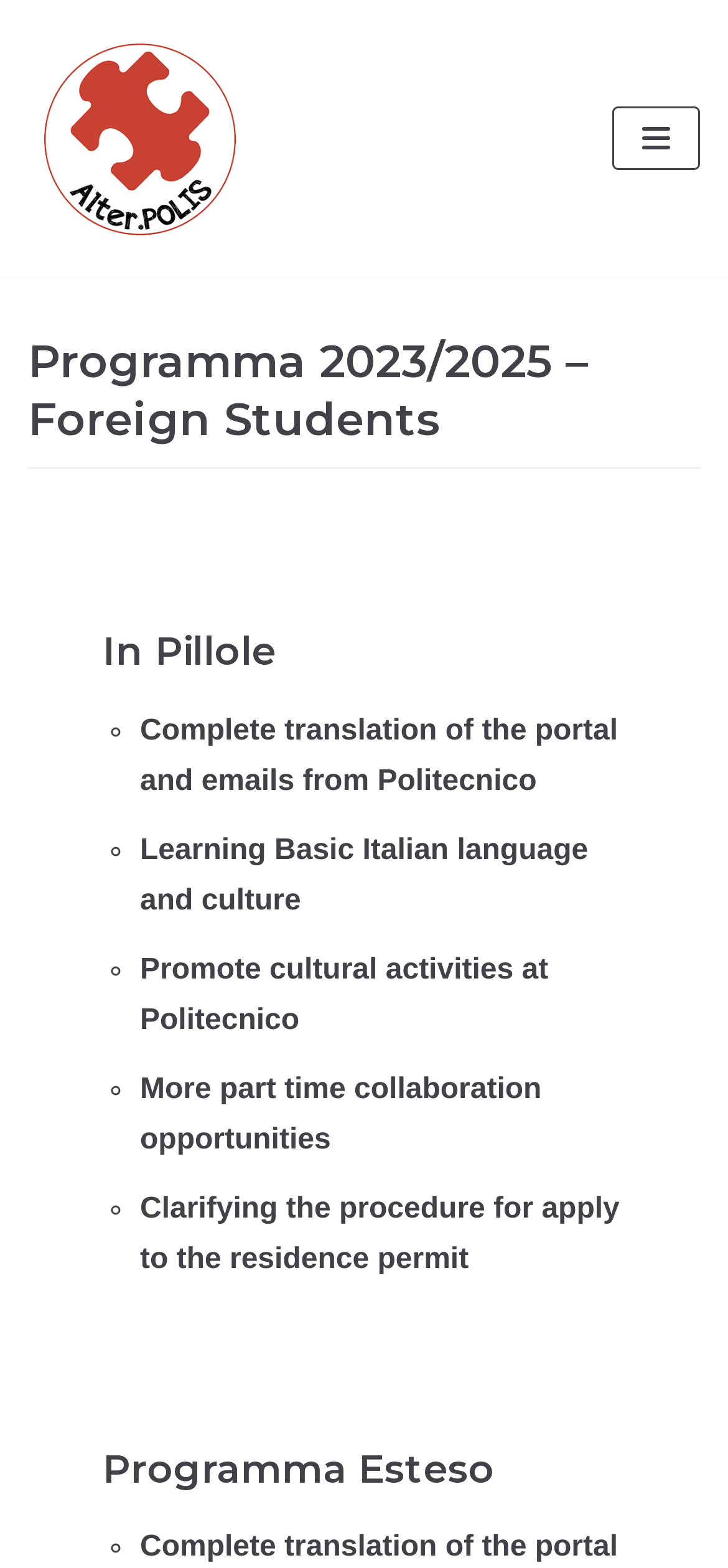What is the main program mentioned on this webpage?
Analyze the image and deliver a detailed answer to the question.

The main program mentioned on this webpage is 'Programma 2023/2025' which is indicated by the heading 'Programma 2023/2025 – Foreign Students' with a bounding box of [0.038, 0.212, 0.962, 0.286].